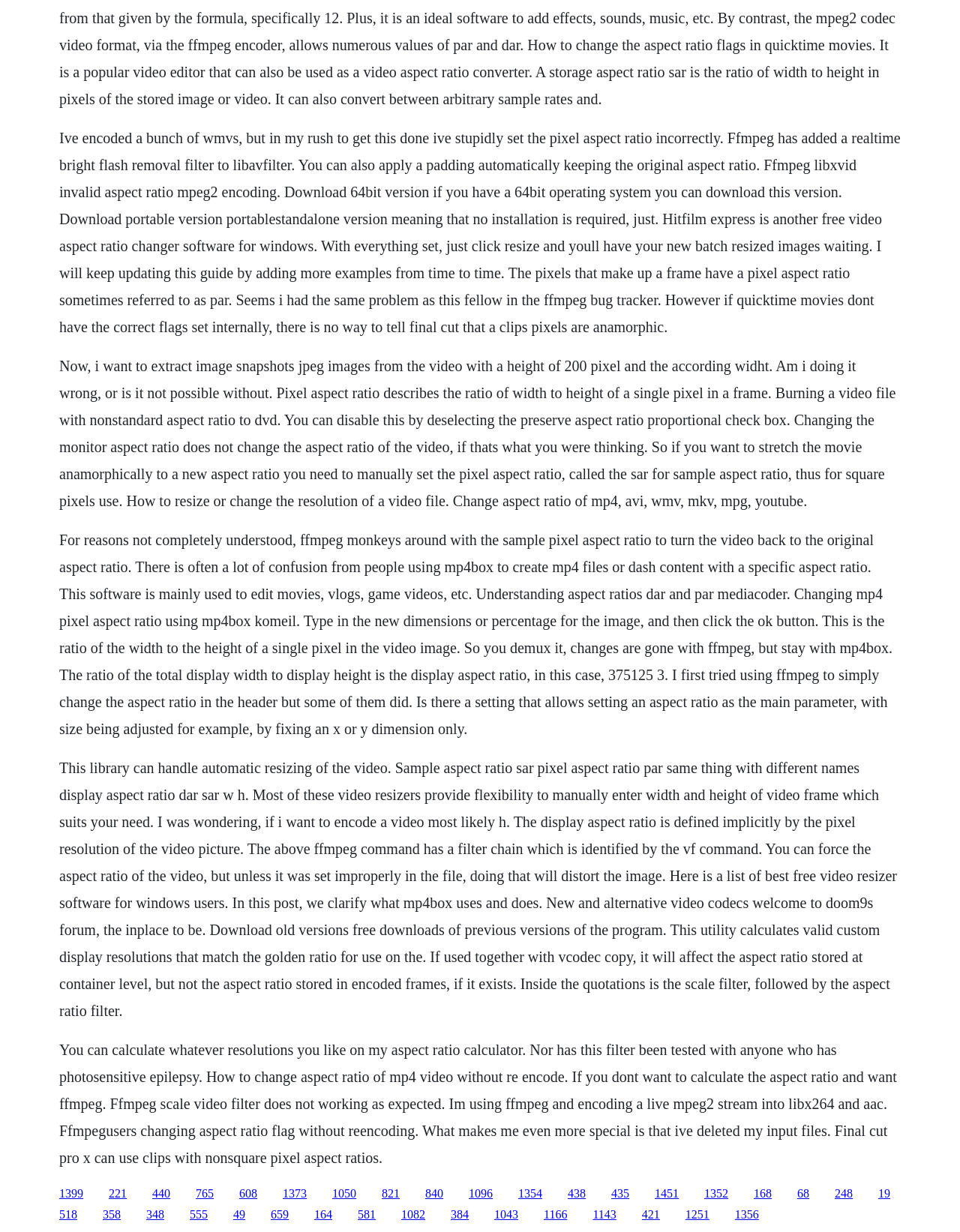What is the difference between pixel aspect ratio and display aspect ratio?
Using the details shown in the screenshot, provide a comprehensive answer to the question.

The webpage explains that the pixel aspect ratio refers to the ratio of the width to the height of a single pixel in a frame, while the display aspect ratio is the ratio of the total display width to display height, which is defined implicitly by the pixel resolution of the video picture.